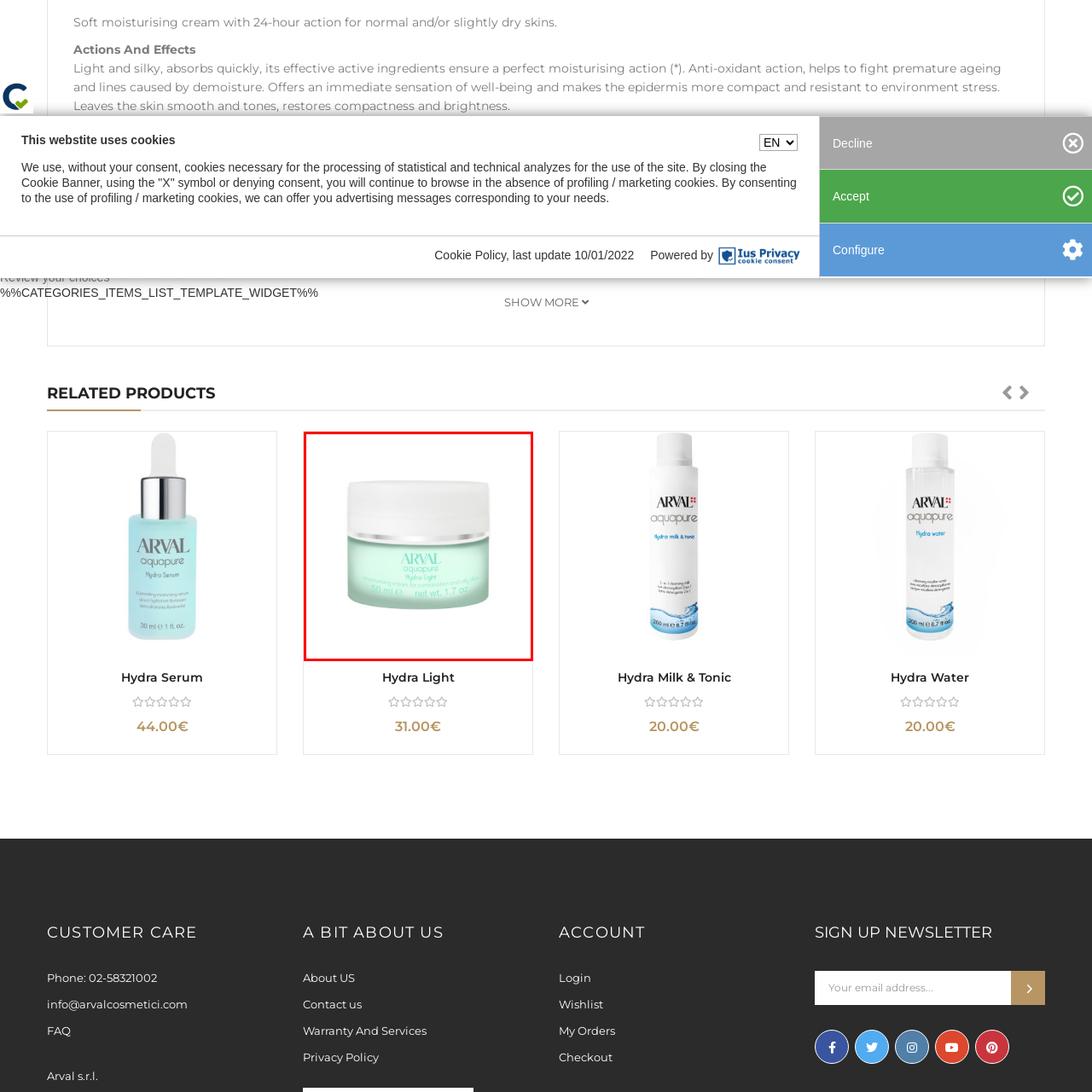Explain the image in the red bounding box with extensive details.

The image showcases the "Hydra Light" moisturizing cream from the ARVAL Aquapure line. Packaged in a sleek, translucent light green jar with a white lid, this cream is designed specifically for combination and oily skin types. The jar holds 50 ml (1.7 oz) of product and emphasizes its lightweight formula that aims to provide hydration without heaviness. Perfect for daily use, the Hydra Light cream promises to help maintain skin's natural moisture balance while offering a refreshing sensation. Its modern and elegant packaging reflects the product's focus on efficacy and skin health.